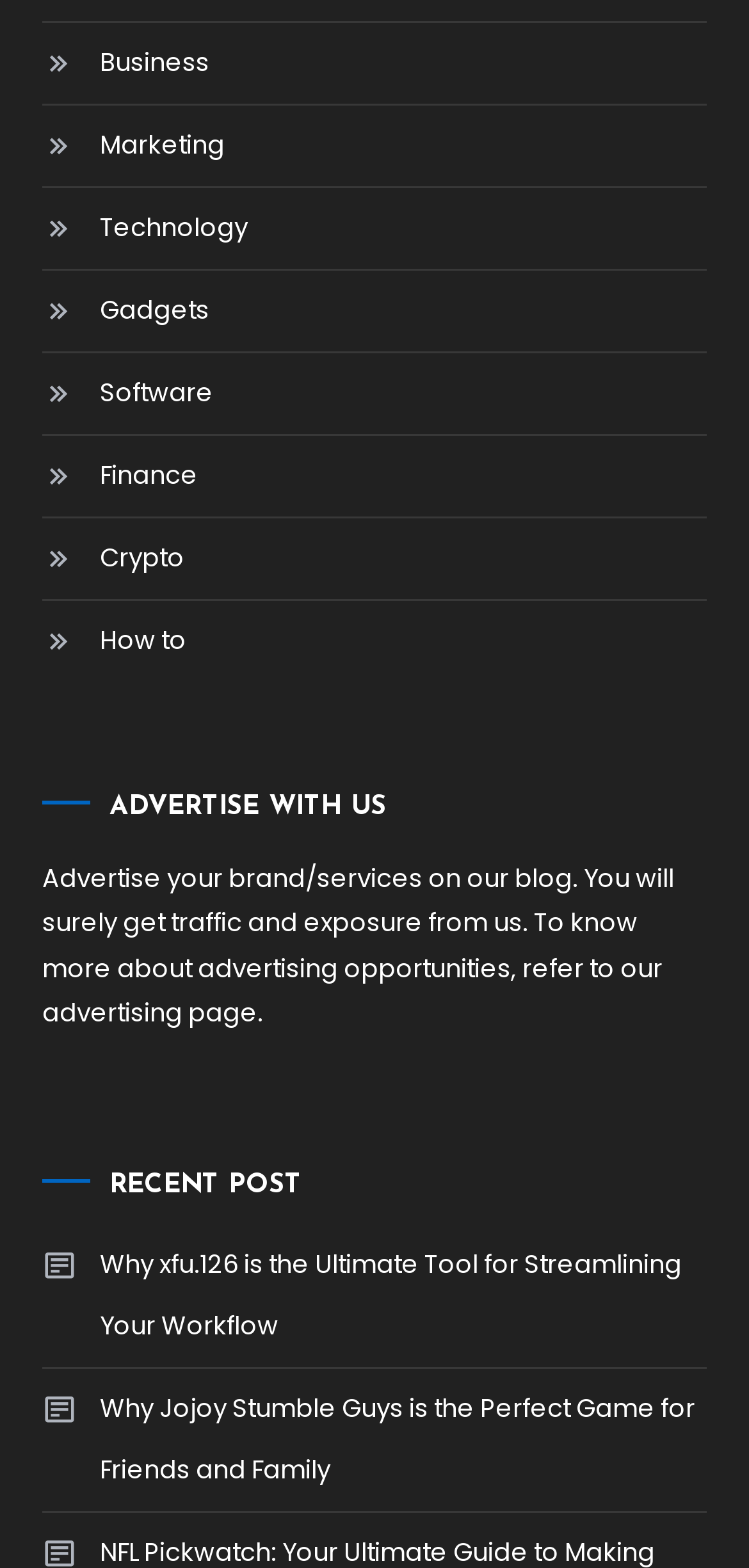What is the title of the second recent post?
Answer the question with a single word or phrase, referring to the image.

Why Jojoy Stumble Guys is the Perfect Game for Friends and Family